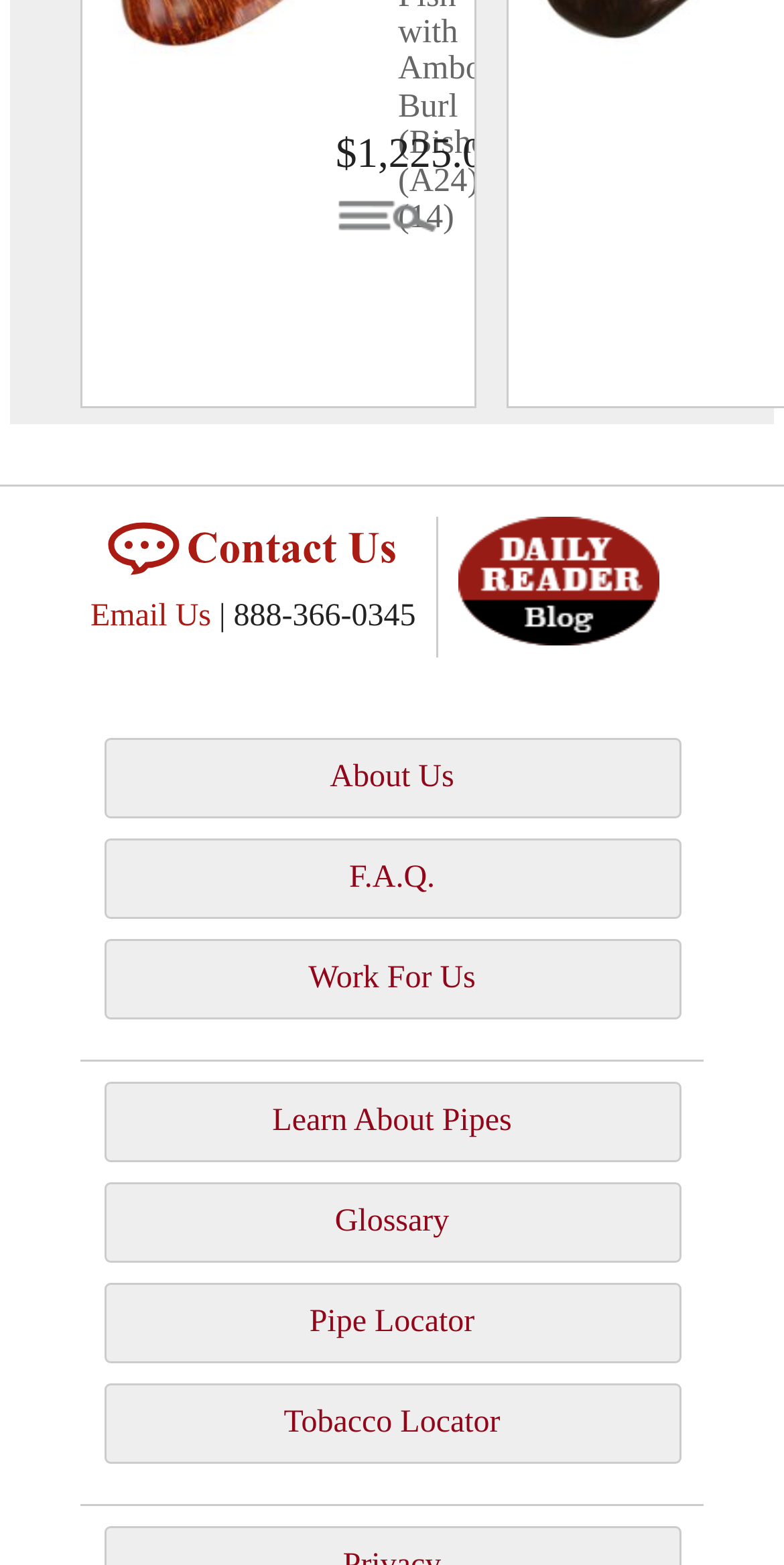Provide the bounding box coordinates, formatted as (top-left x, top-left y, bottom-right x, bottom-right y), with all values being floating point numbers between 0 and 1. Identify the bounding box of the UI element that matches the description: Glossary

[0.132, 0.756, 0.868, 0.807]